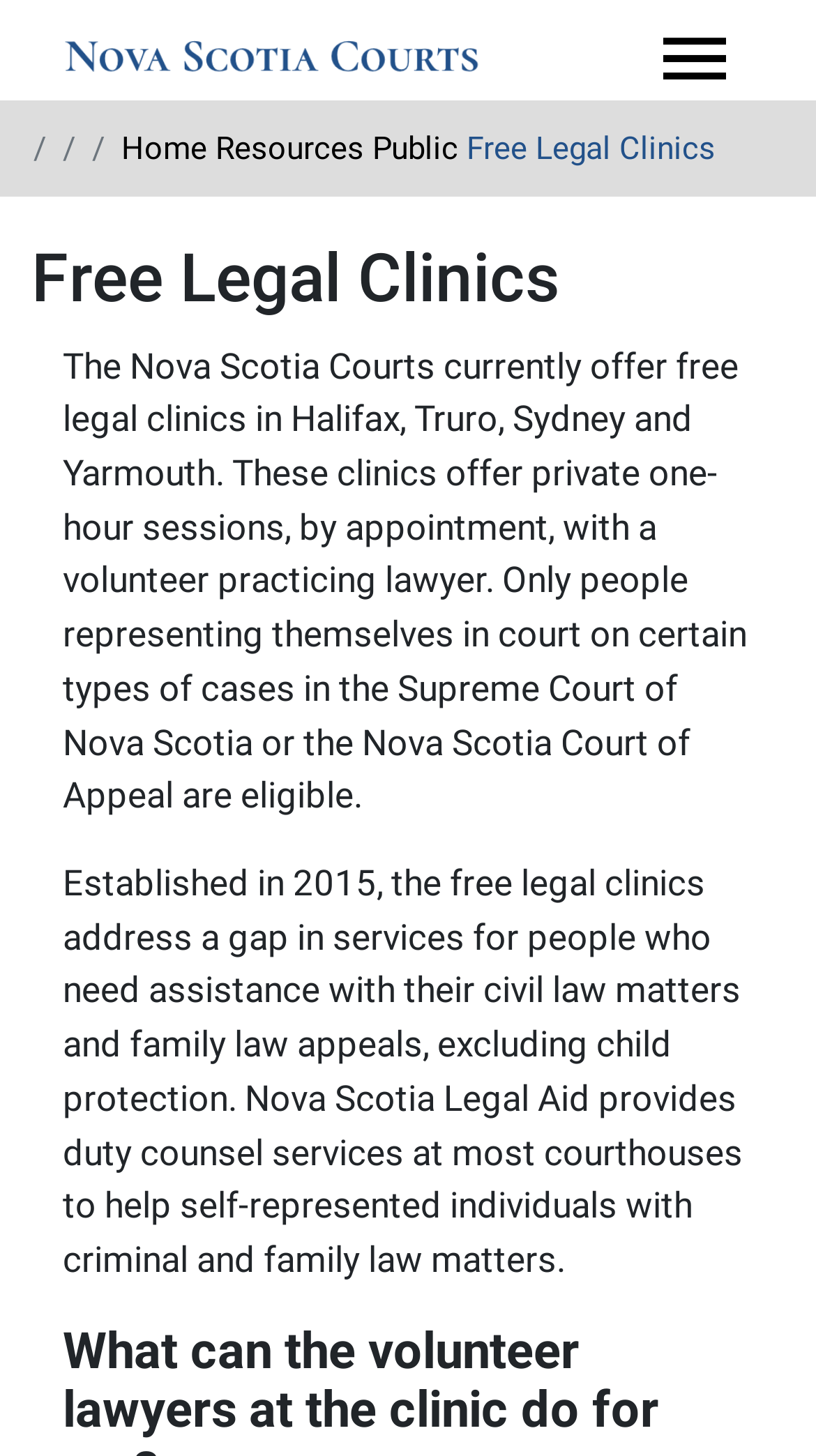Give a one-word or one-phrase response to the question:
What type of cases are eligible for free legal clinics?

Certain Supreme Court cases